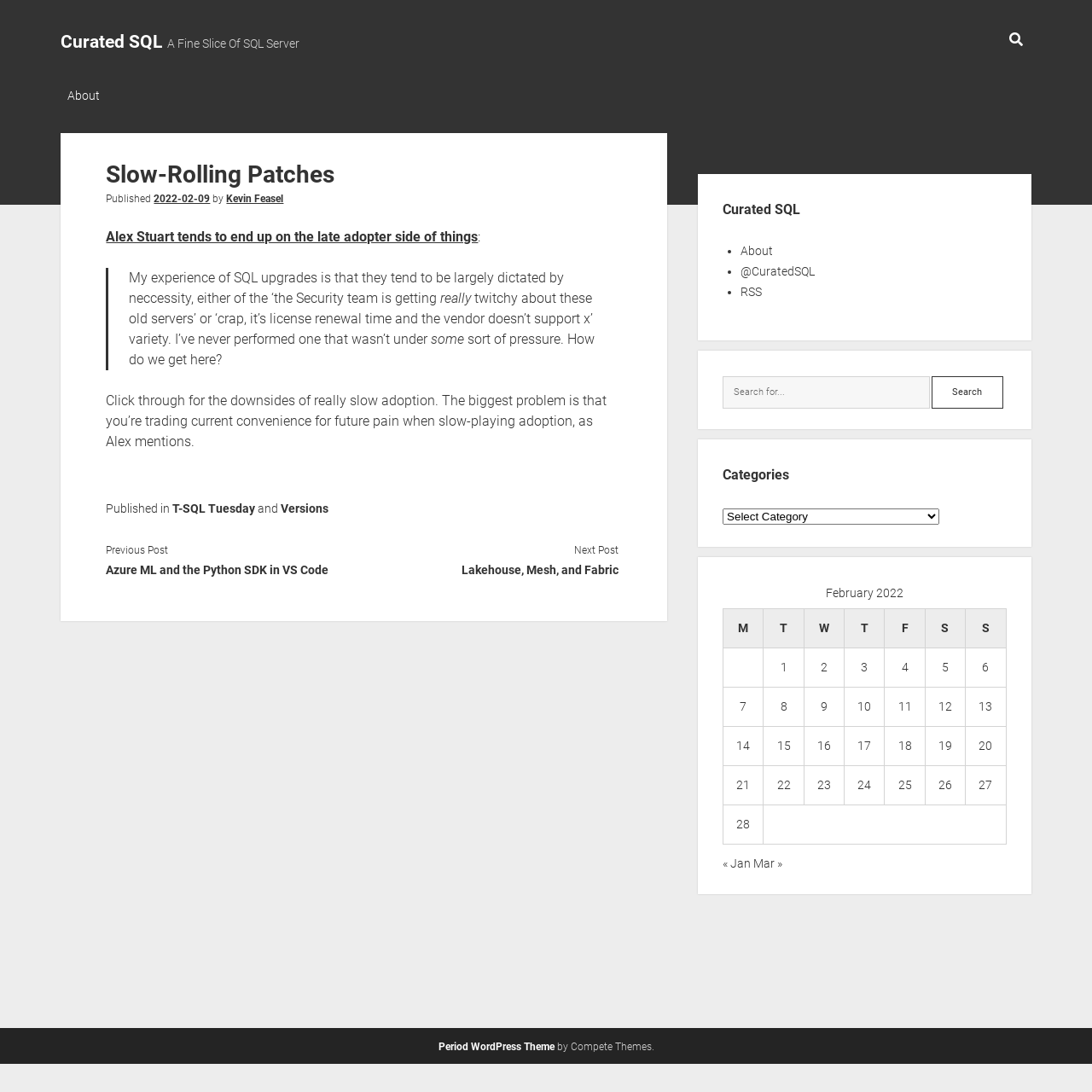Identify the bounding box of the UI component described as: "About".

[0.678, 0.223, 0.708, 0.236]